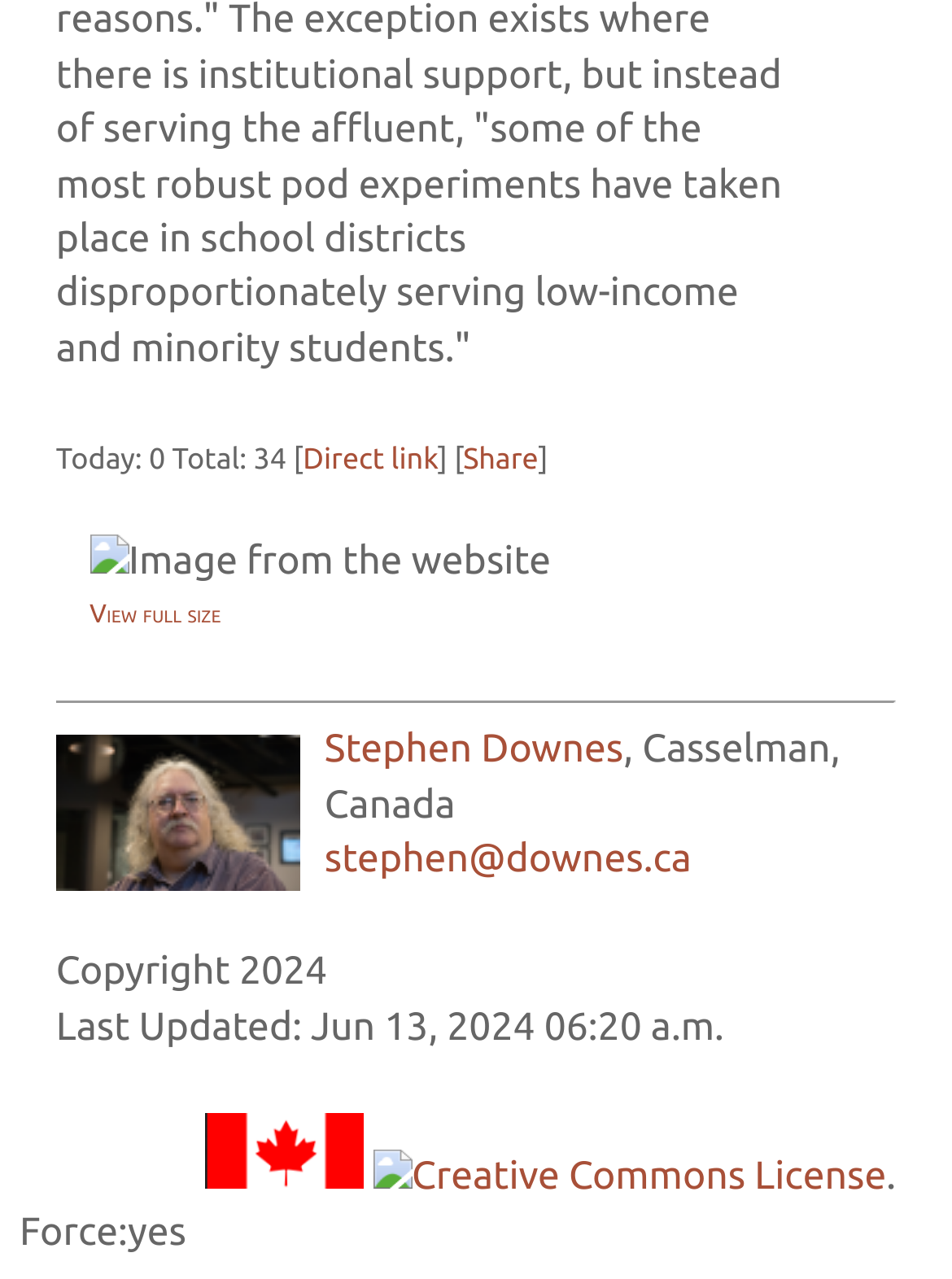What is the total count?
Please respond to the question with a detailed and thorough explanation.

The total count is obtained from the StaticText element with the text 'Today: 0 Total: 34 [' at the top of the webpage.